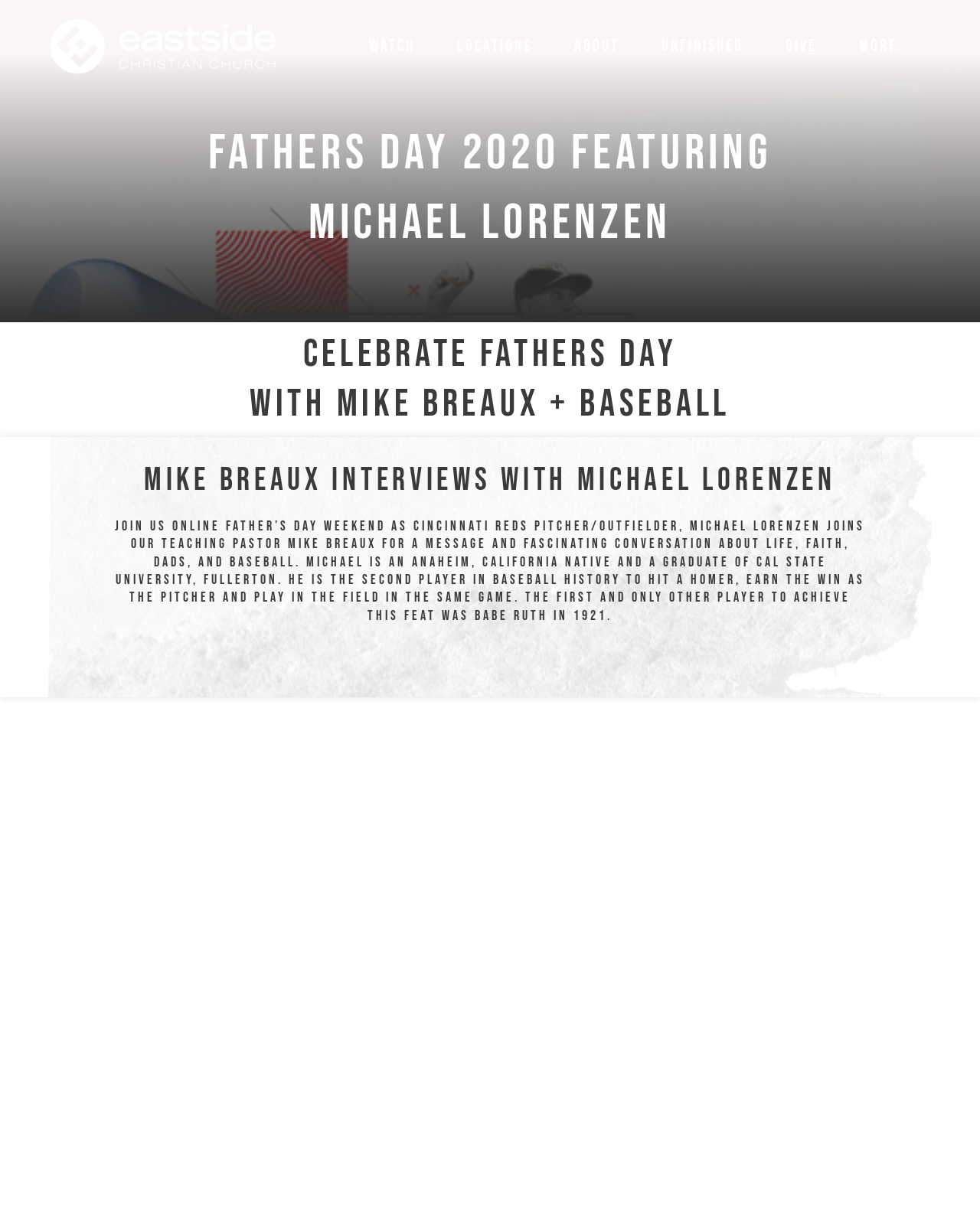Identify the bounding box coordinates for the UI element described as: "Search". The coordinates should be provided as four floats between 0 and 1: [left, top, right, bottom].

[0.958, 0.041, 0.994, 0.07]